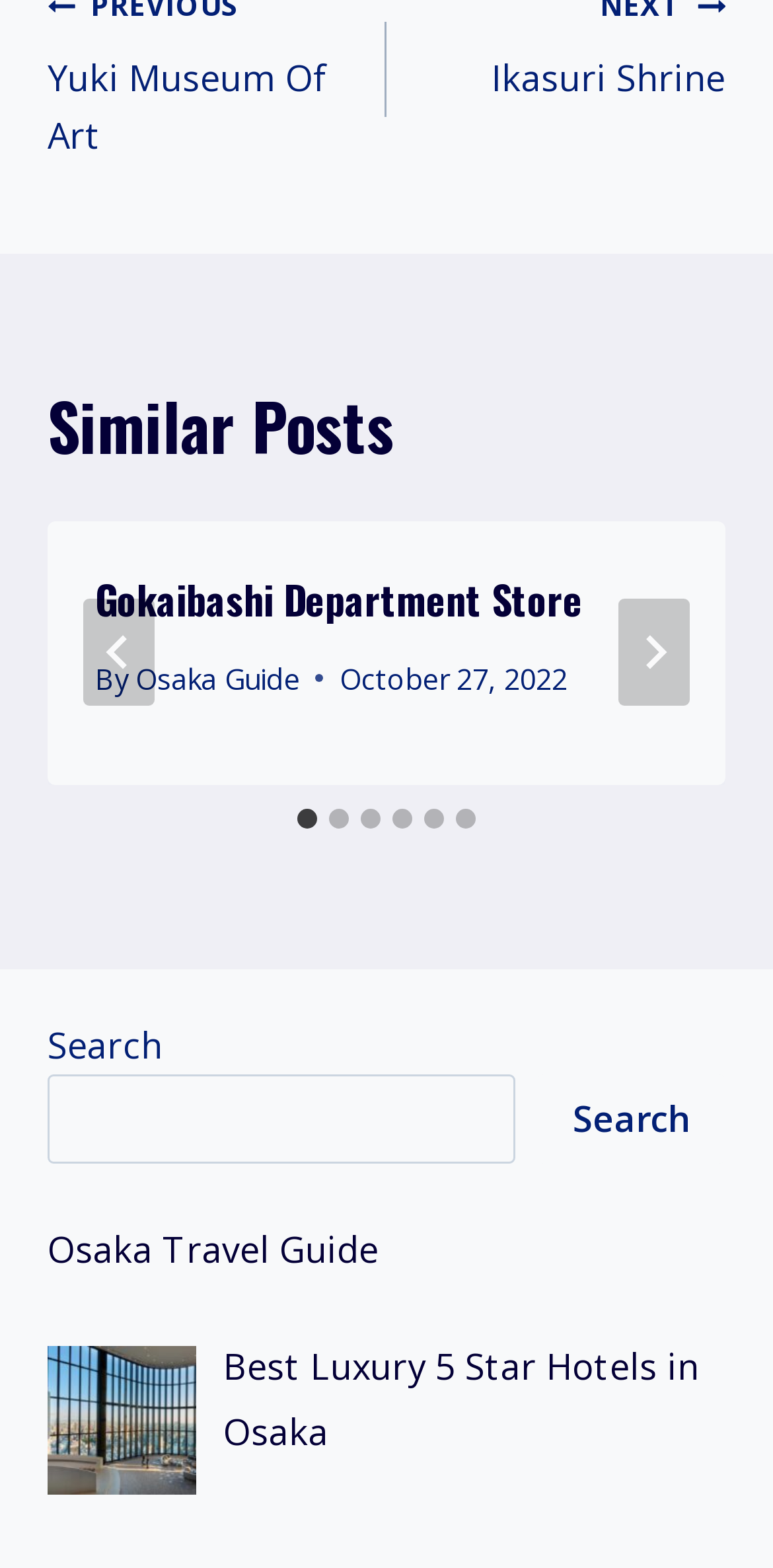Determine the bounding box coordinates of the element that should be clicked to execute the following command: "Go to slide 2".

[0.426, 0.516, 0.451, 0.528]